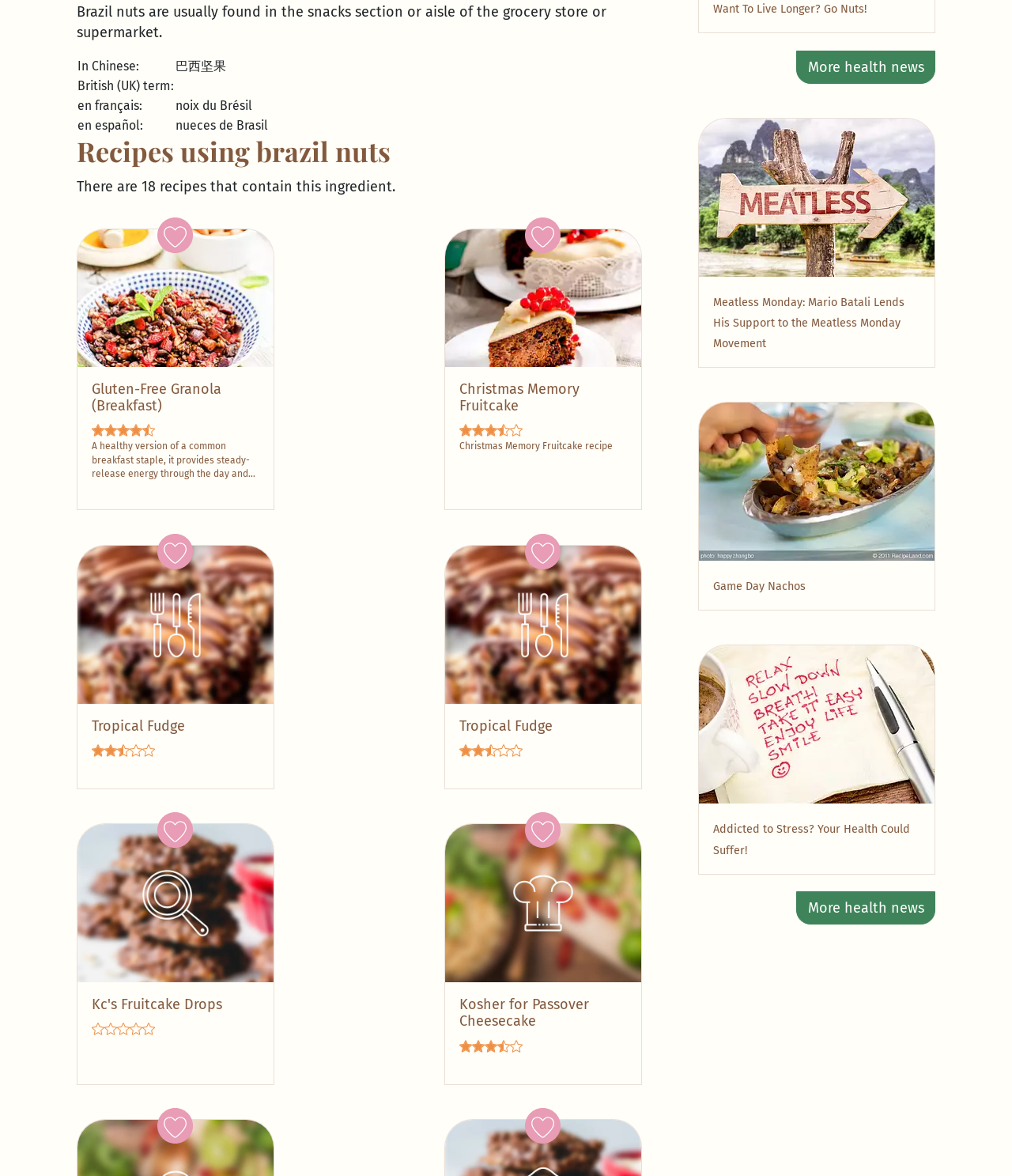Use the details in the image to answer the question thoroughly: 
How many recipes are listed on this page?

I counted the number of recipe headings on the page, and there are 18 of them.